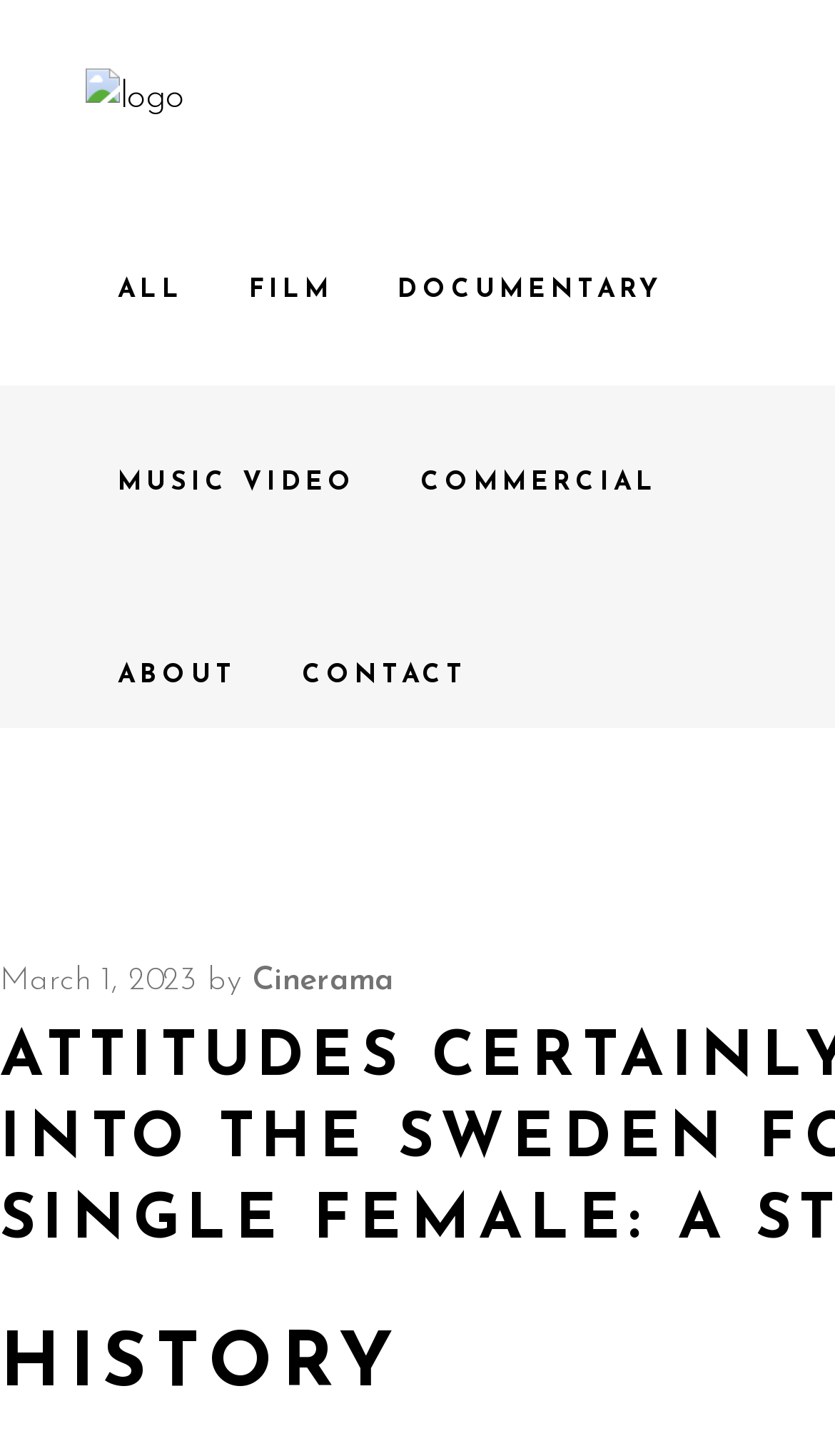Calculate the bounding box coordinates for the UI element based on the following description: "MUSIC VIDEO". Ensure the coordinates are four float numbers between 0 and 1, i.e., [left, top, right, bottom].

[0.103, 0.265, 0.465, 0.397]